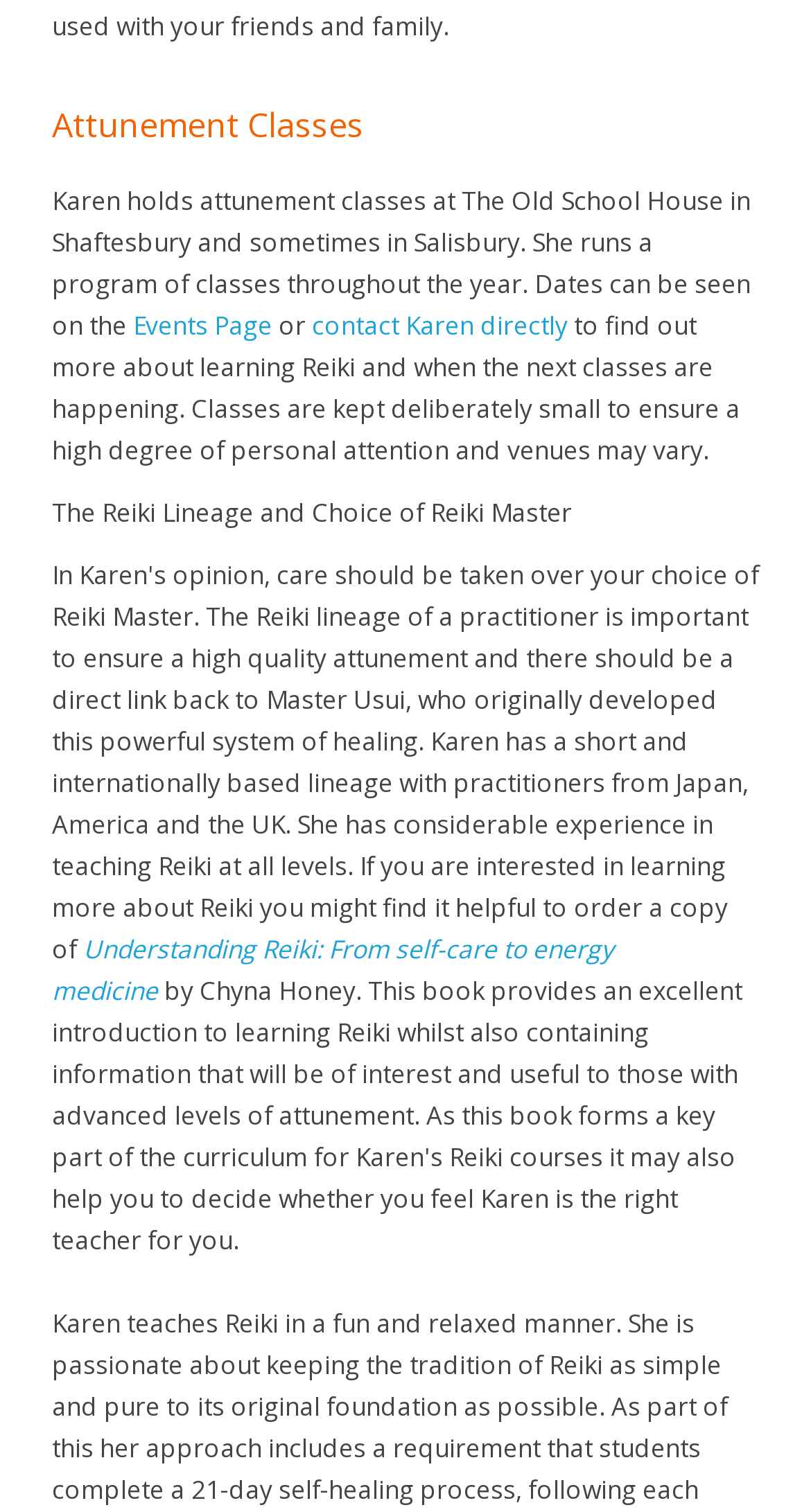Please reply to the following question using a single word or phrase: 
Is there a program of classes throughout the year?

Yes